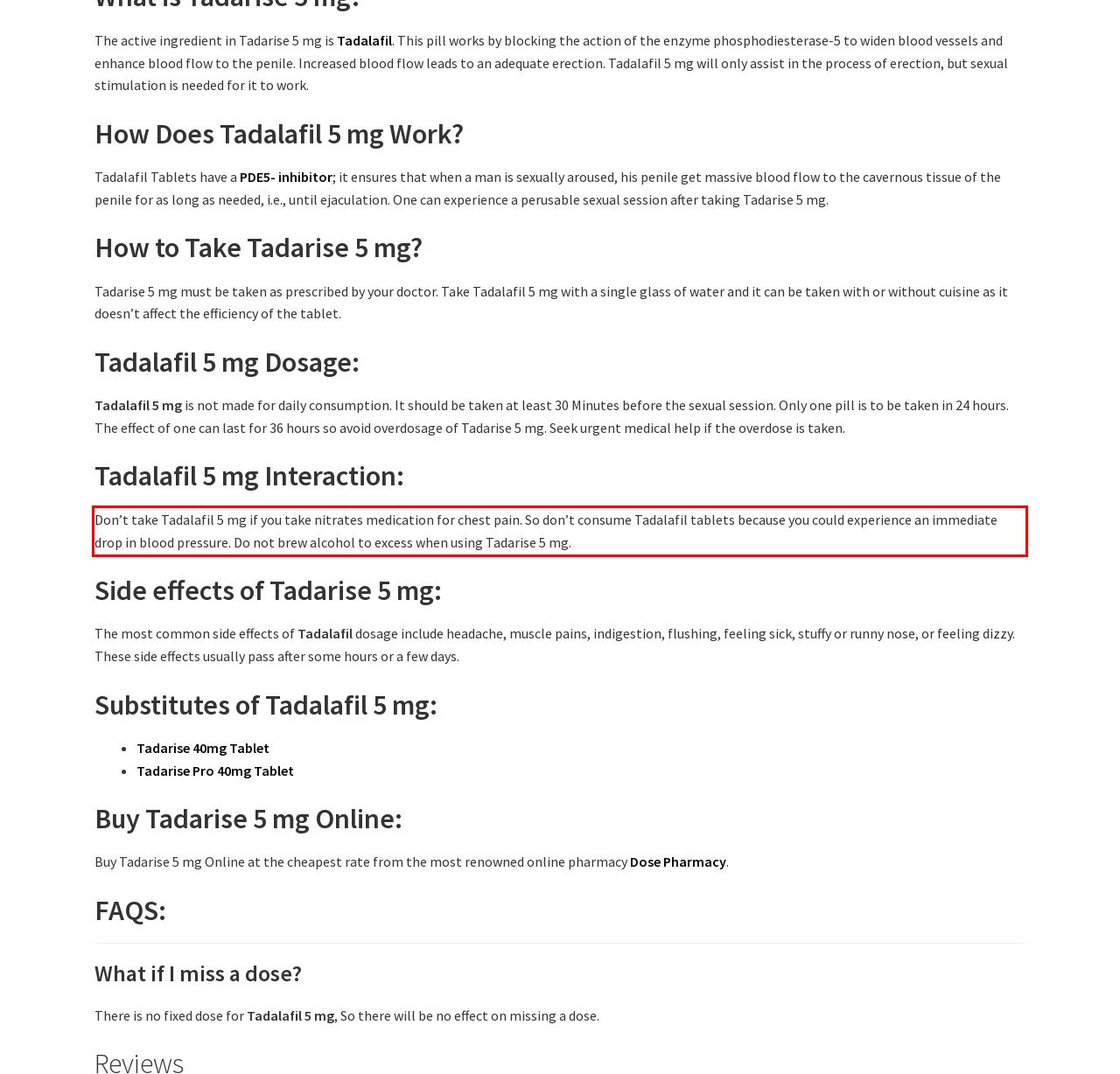The screenshot you have been given contains a UI element surrounded by a red rectangle. Use OCR to read and extract the text inside this red rectangle.

Don’t take Tadalafil 5 mg if you take nitrates medication for chest pain. So don’t consume Tadalafil tablets because you could experience an immediate drop in blood pressure. Do not brew alcohol to excess when using Tadarise 5 mg.